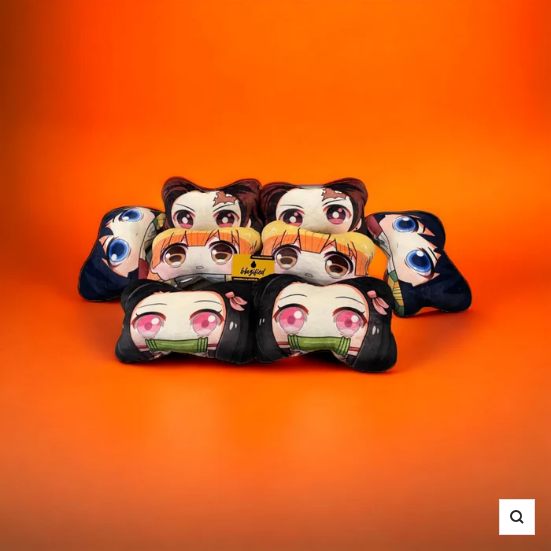What is the purpose of the car headrest pillows?
Please give a detailed and elaborate explanation in response to the question.

According to the caption, the car headrest pillows serve both a functional purpose for comfort and a decorative touch for anime fans looking to personalize their car interiors.